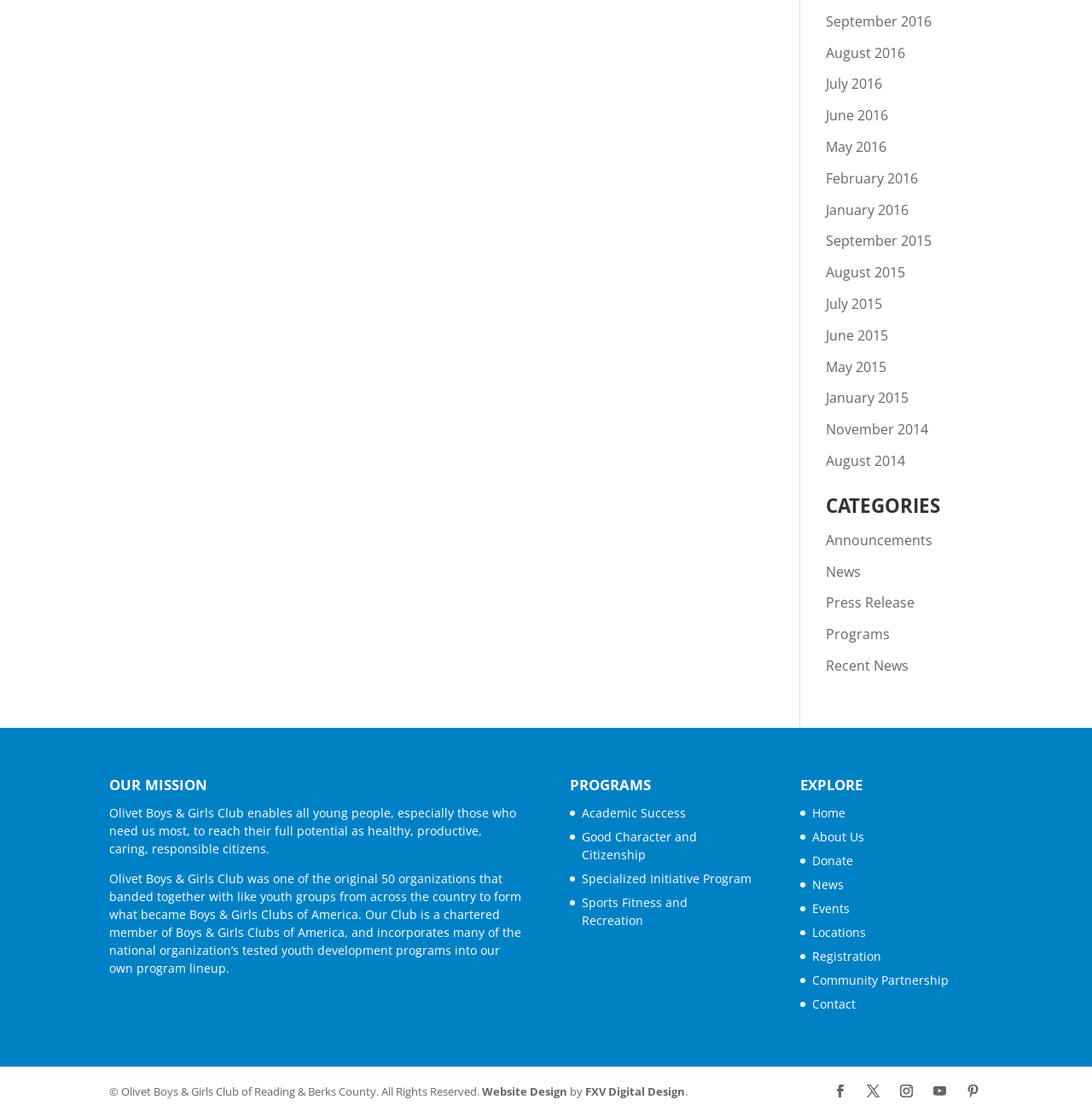Determine the bounding box coordinates of the clickable element to complete this instruction: "Follow on Instagram". Provide the coordinates in the format of four float numbers between 0 and 1, [left, top, right, bottom].

None